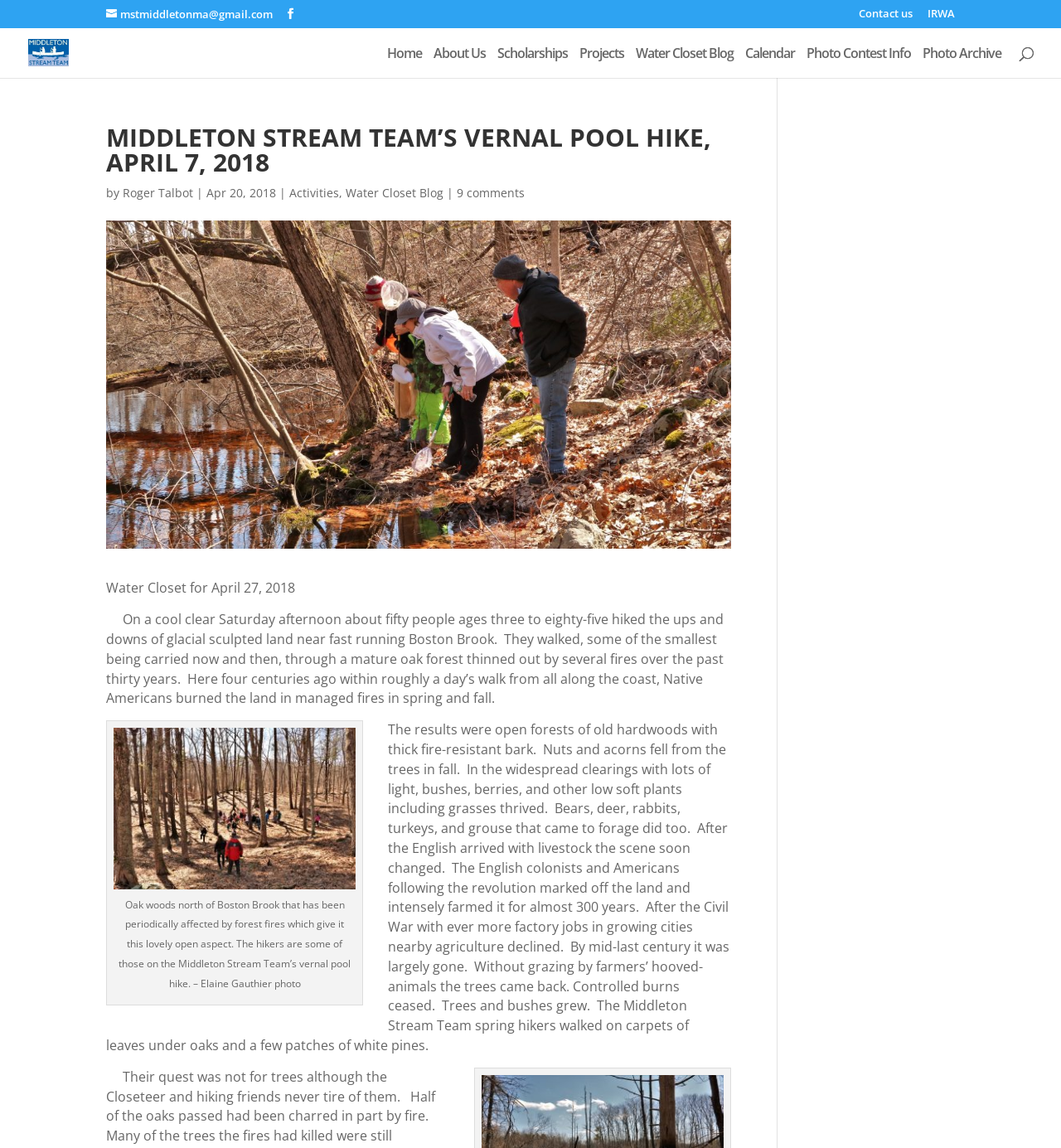Locate the bounding box coordinates of the area you need to click to fulfill this instruction: 'View the 'Home' page'. The coordinates must be in the form of four float numbers ranging from 0 to 1: [left, top, right, bottom].

[0.365, 0.041, 0.398, 0.068]